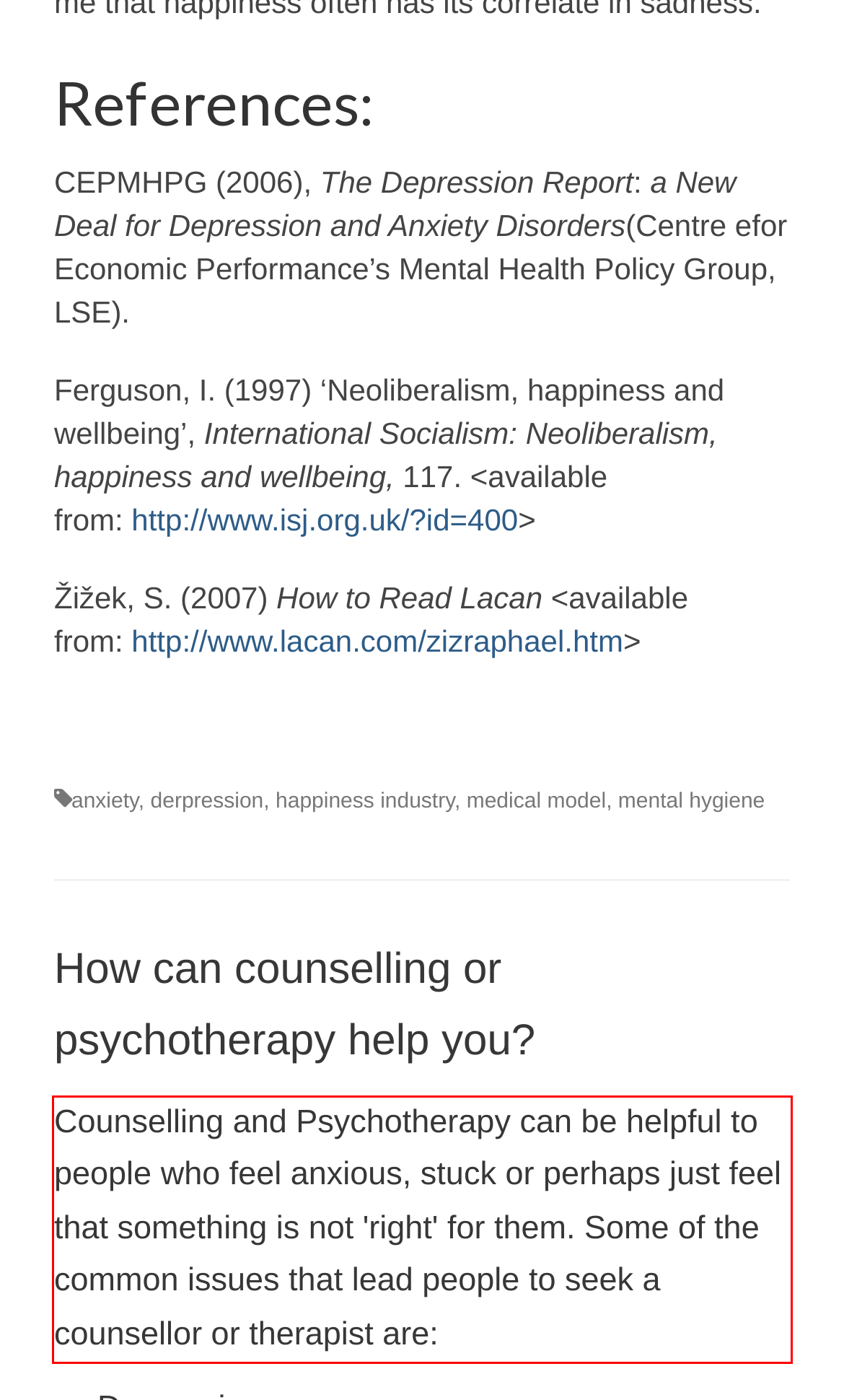From the screenshot of the webpage, locate the red bounding box and extract the text contained within that area.

Counselling and Psychotherapy can be helpful to people who feel anxious, stuck or perhaps just feel that something is not 'right' for them. Some of the common issues that lead people to seek a counsellor or therapist are: